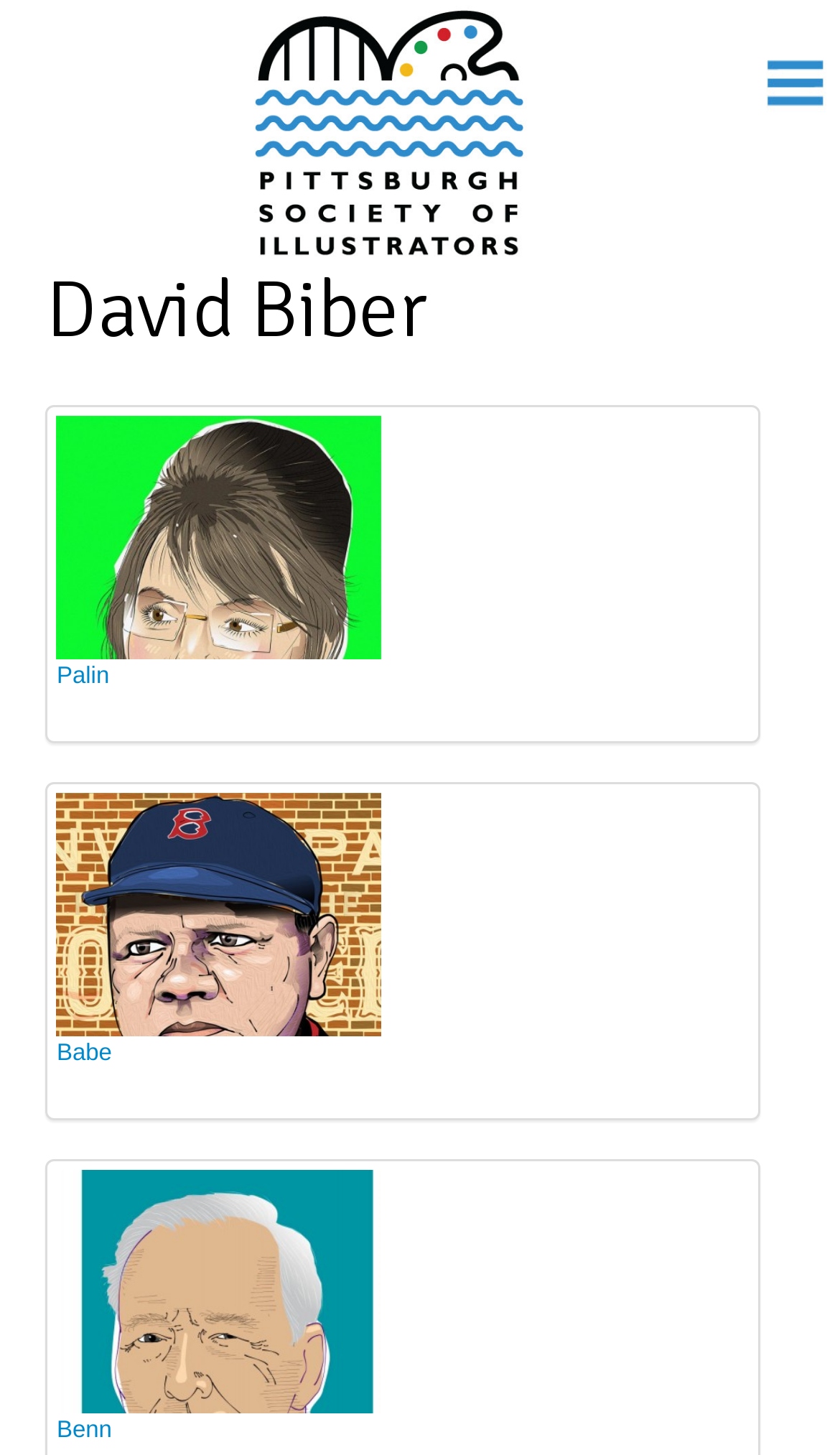What is the purpose of the webpage?
From the image, respond using a single word or phrase.

To showcase illustrations